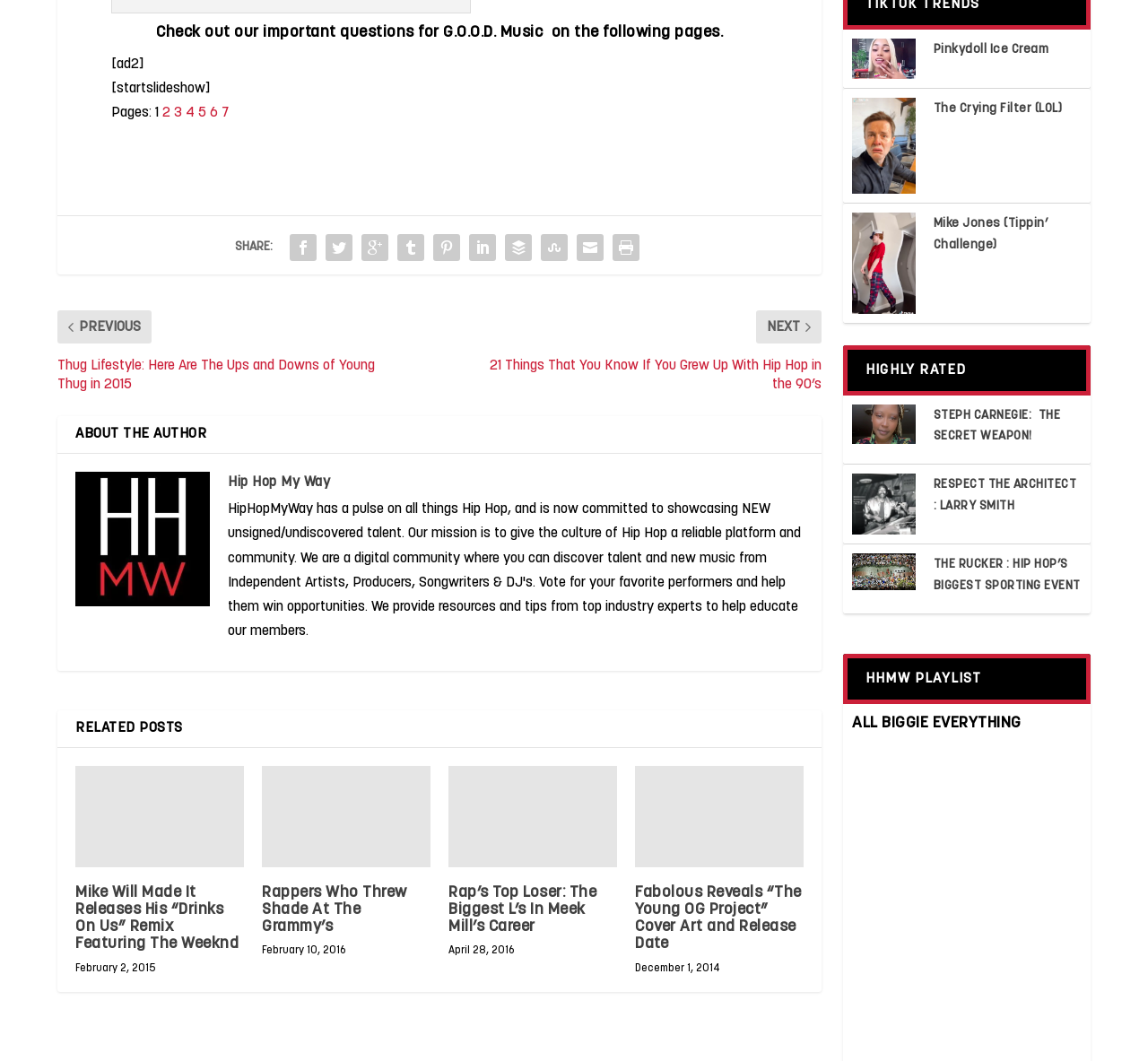Identify the bounding box for the UI element that is described as follows: "Mike Jones (Tippin’ Challenge)".

[0.813, 0.205, 0.913, 0.237]